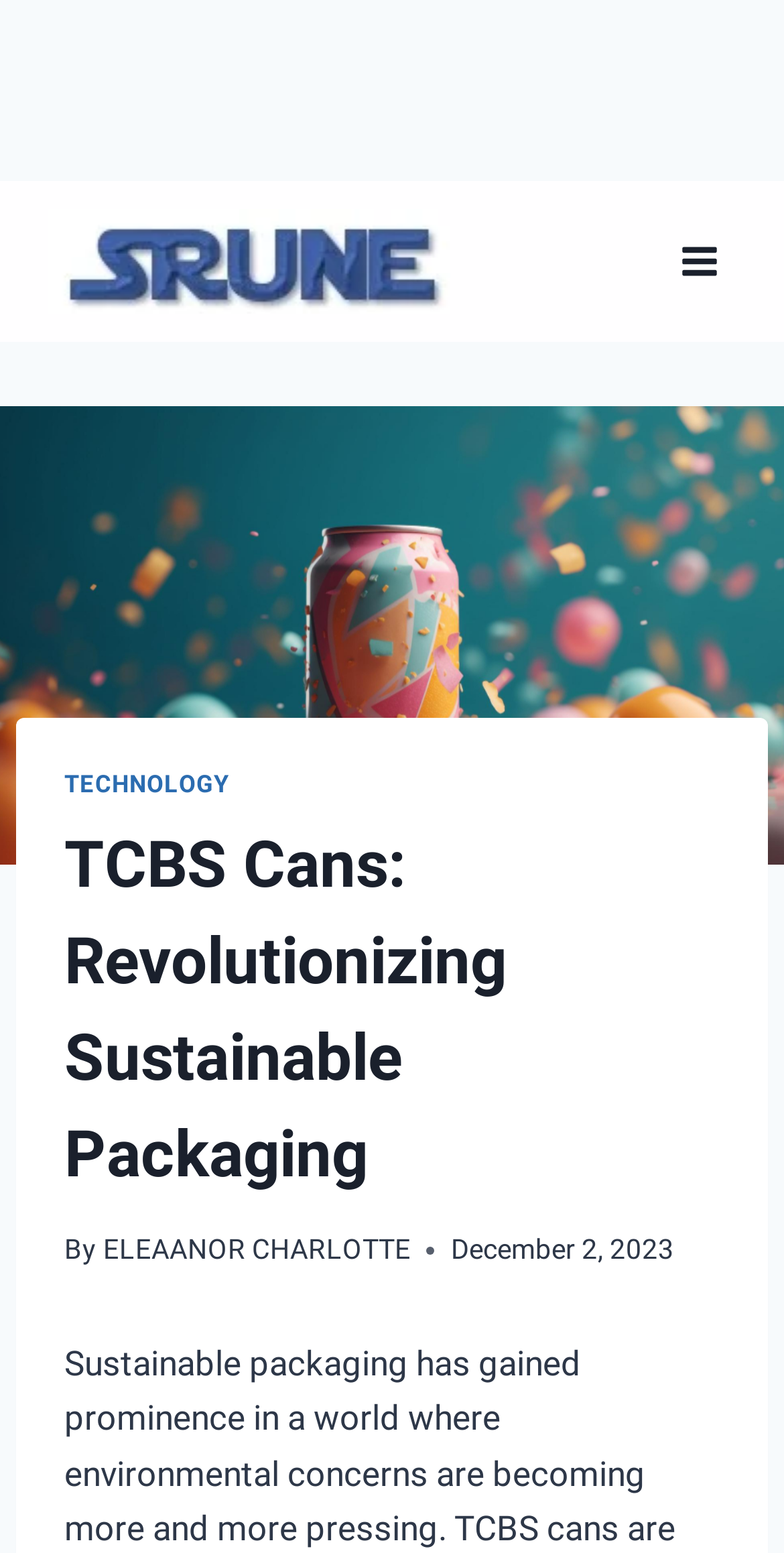Use a single word or phrase to answer the question: What is the logo of TCBS Cans?

srune